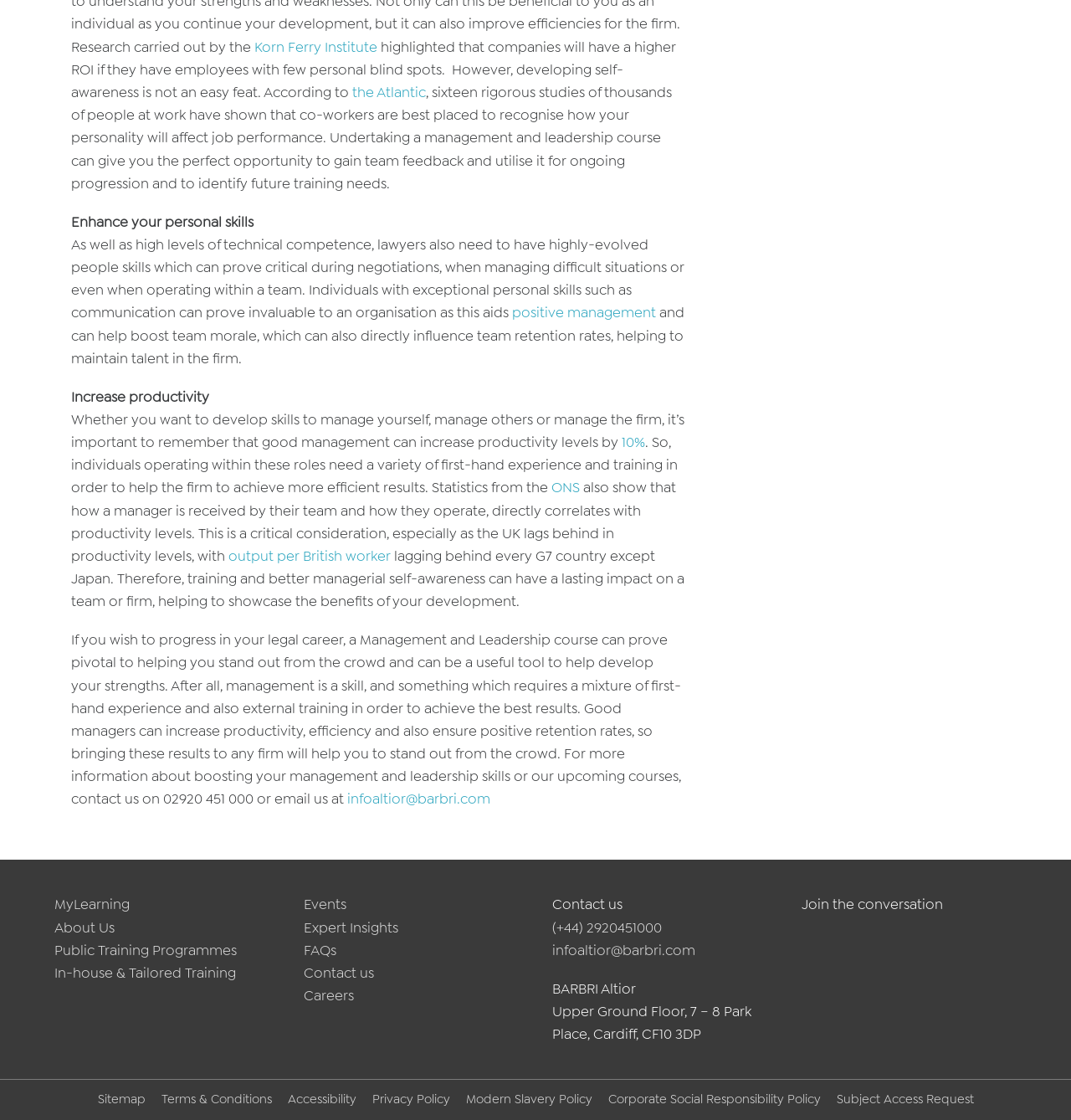What is the topic of the webpage?
Please use the image to deliver a detailed and complete answer.

Based on the content of the webpage, it appears to be discussing the importance of management and leadership skills, particularly in the legal profession. The text mentions the benefits of developing self-awareness, communication skills, and productivity, which are all relevant to management and leadership.